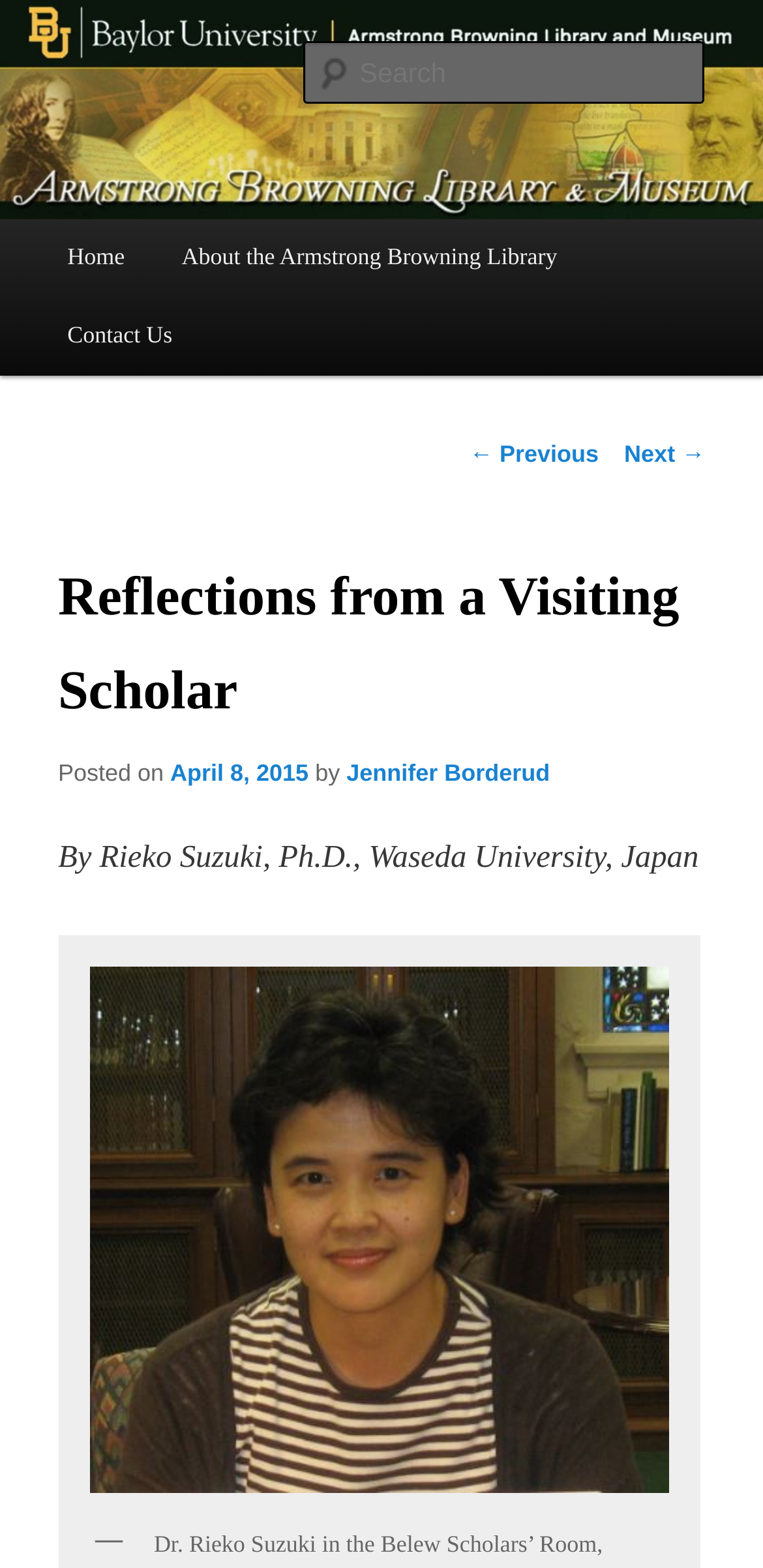Refer to the image and offer a detailed explanation in response to the question: What is the name of the library?

The name of the library can be found in the heading element with the text 'Armstrong Browning Library & Museum' which is located at the top of the webpage.